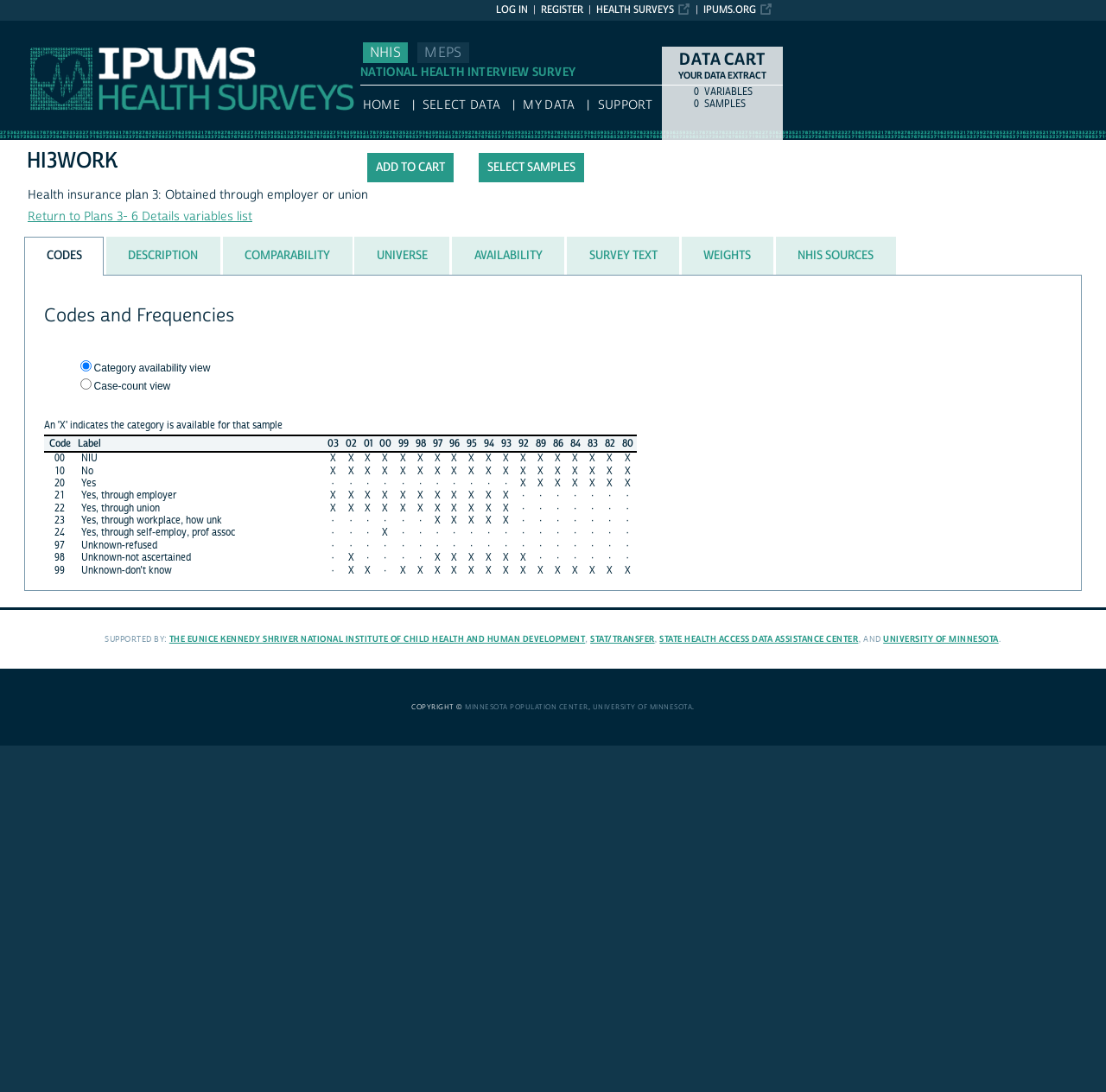Could you highlight the region that needs to be clicked to execute the instruction: "Click the 'LOG IN' link"?

[0.448, 0.002, 0.477, 0.015]